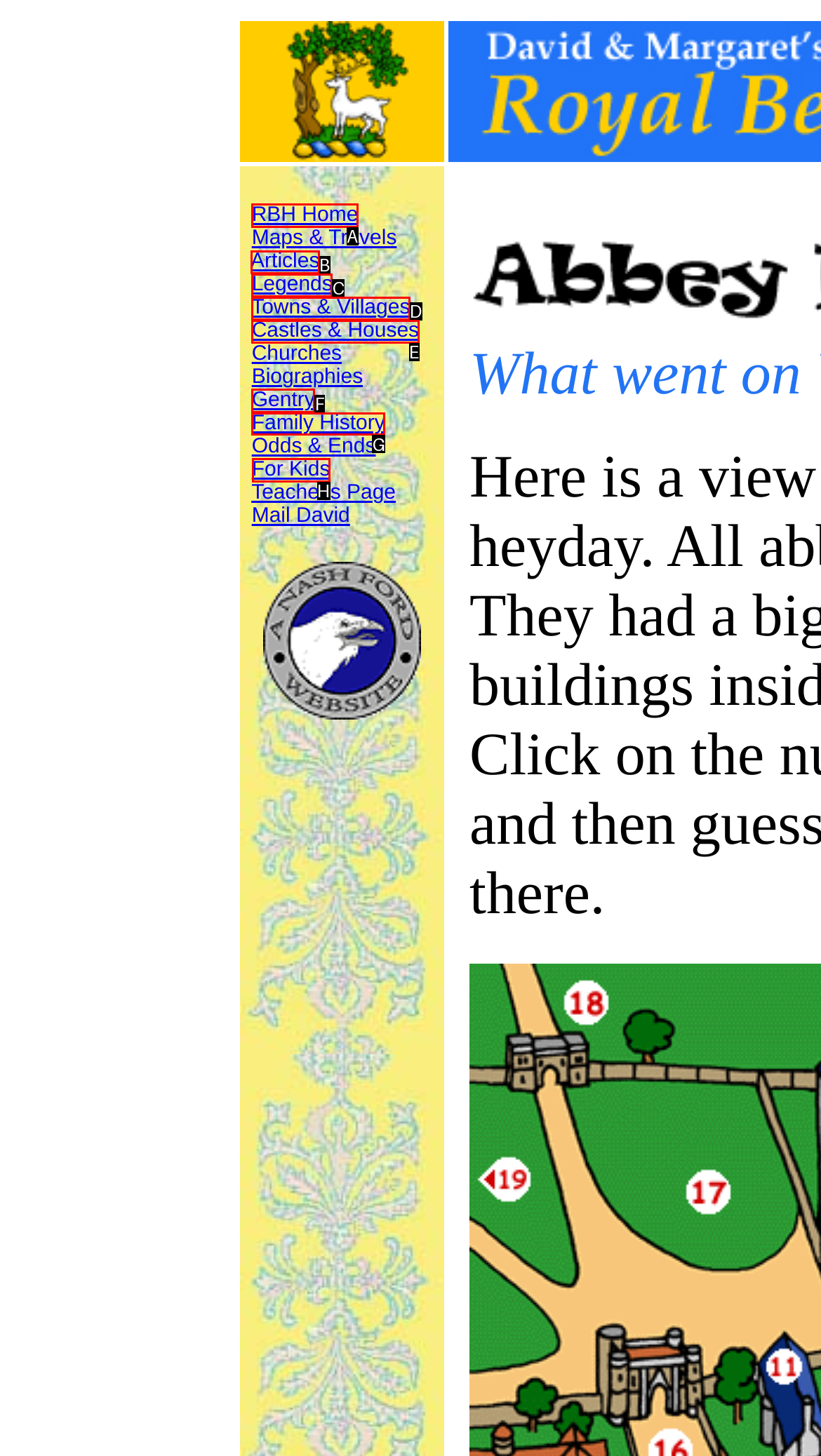Determine which HTML element I should select to execute the task: Browse All Books
Reply with the corresponding option's letter from the given choices directly.

None